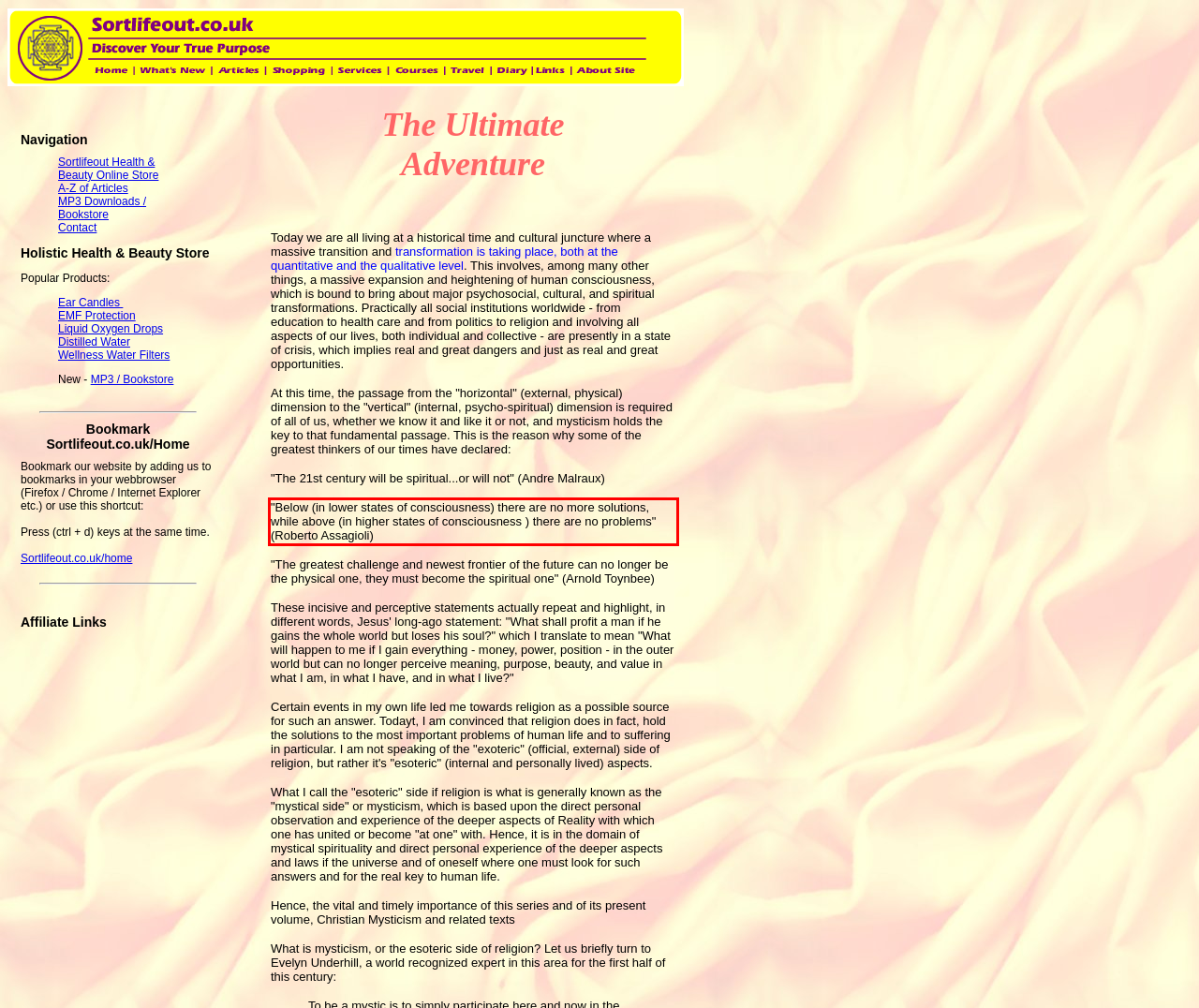Analyze the webpage screenshot and use OCR to recognize the text content in the red bounding box.

"Below (in lower states of consciousness) there are no more solutions, while above (in higher states of consciousness ) there are no problems" (Roberto Assagioli)